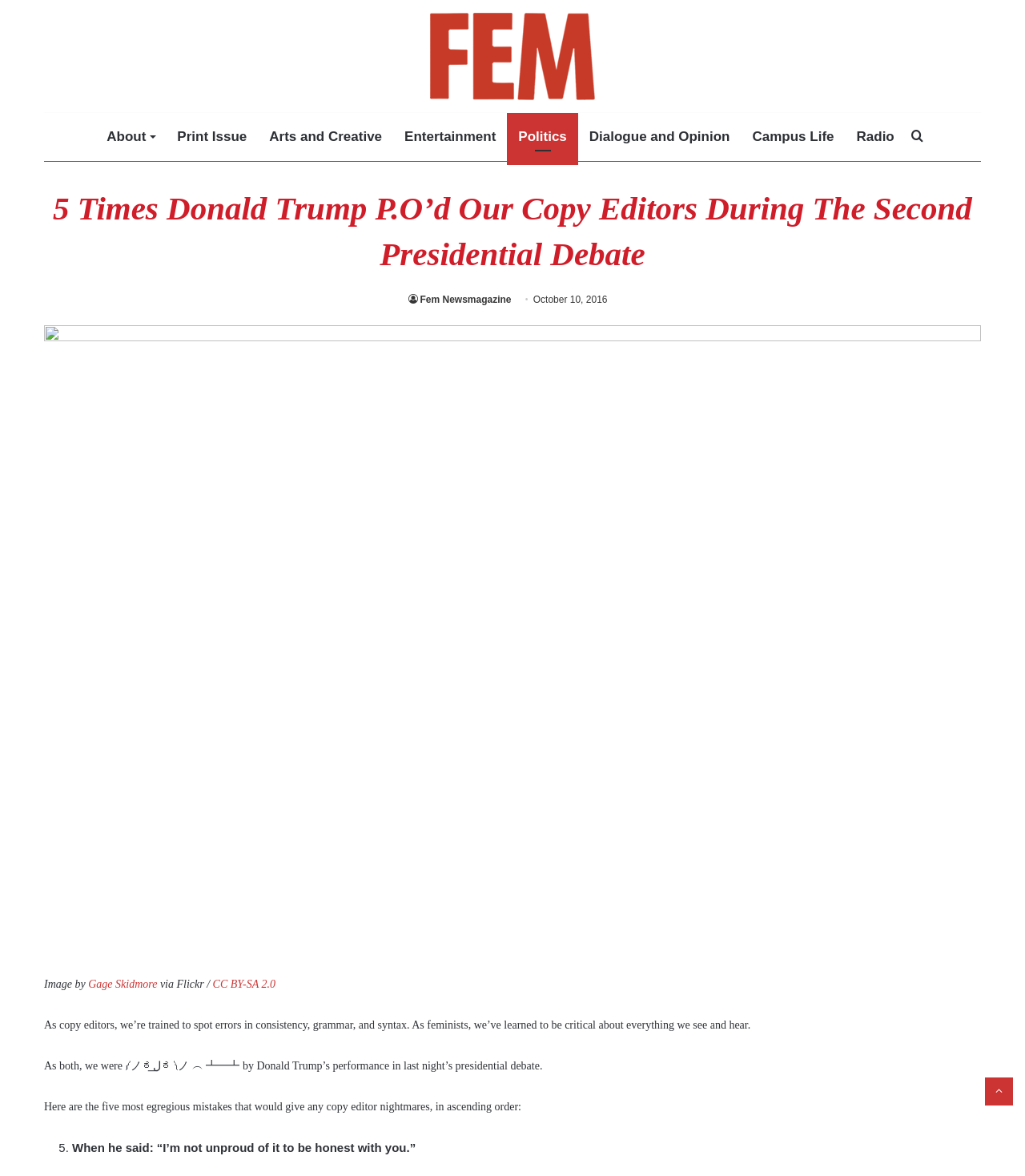Reply to the question with a single word or phrase:
Who took the image?

Gage Skidmore